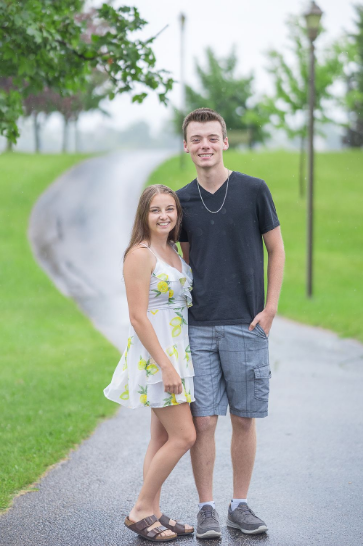Examine the image carefully and respond to the question with a detailed answer: 
What type of shoes is the man wearing?

The man's outfit is described as a simple black t-shirt and grey shorts, complemented by casual sneakers, projecting a relaxed vibe.